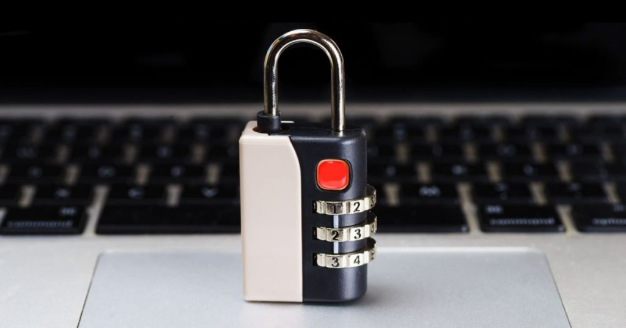Detail every aspect of the image in your description.

The image depicts a combination lock prominently placed on a laptop keyboard, symbolizing security in the digital landscape. The lock, featuring a sleek design with three visible numbered dials and a striking red button, conveys the importance of safeguarding sensitive information online. This visual aligns with themes discussed in the accompanying article, "How to Ensure Shopper Security on Your WordPress Site," which emphasizes the need for e-commerce platforms to protect customer data against potential breaches. The presence of the lock on a digital device further reinforces the message of security and consumer trust in online transactions.